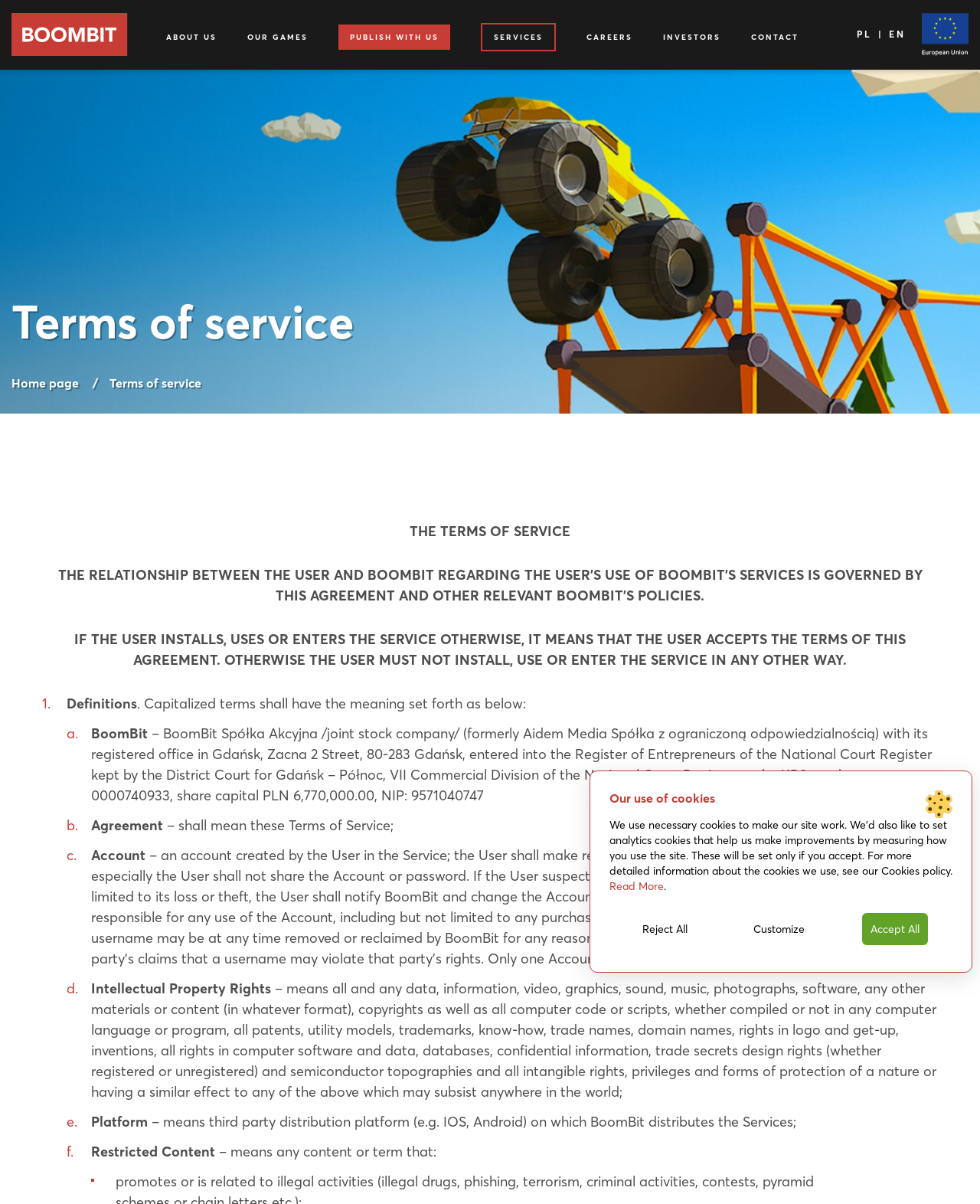Determine the bounding box coordinates of the clickable region to follow the instruction: "Go to 'ABOUT US' page".

[0.17, 0.026, 0.221, 0.035]